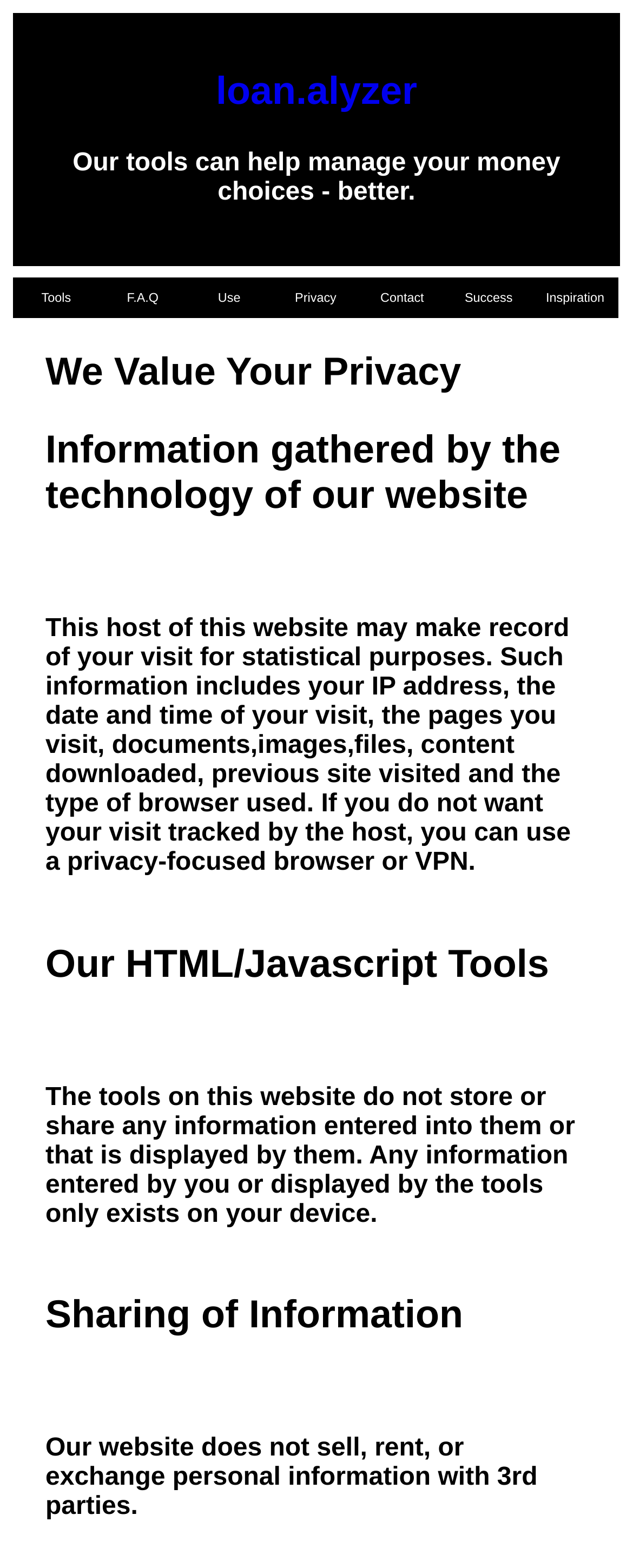Indicate the bounding box coordinates of the element that must be clicked to execute the instruction: "Go to Tools". The coordinates should be given as four float numbers between 0 and 1, i.e., [left, top, right, bottom].

[0.021, 0.177, 0.157, 0.203]